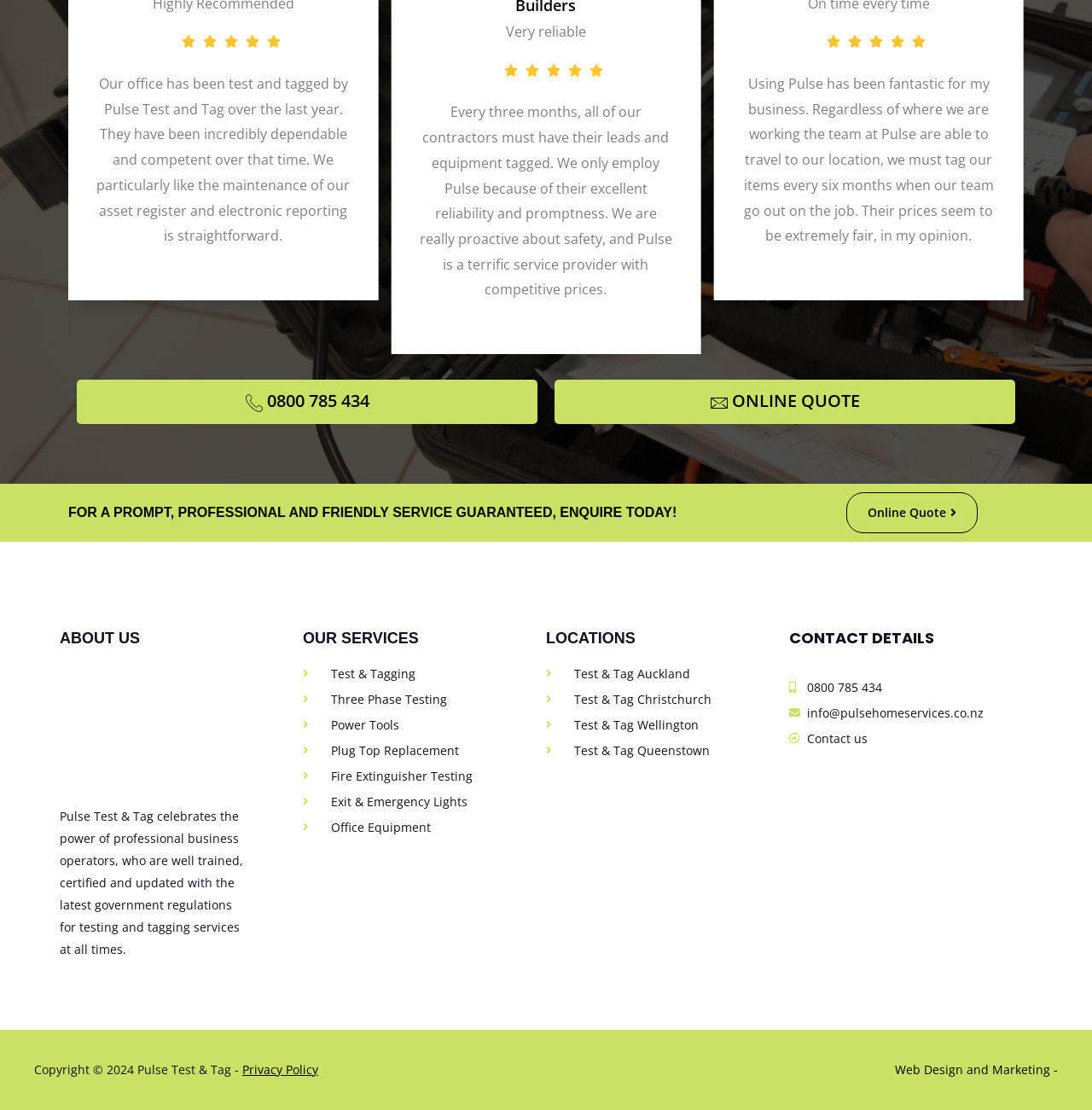Please locate the bounding box coordinates of the element that needs to be clicked to achieve the following instruction: "Call the phone number". The coordinates should be four float numbers between 0 and 1, i.e., [left, top, right, bottom].

[0.07, 0.342, 0.492, 0.382]